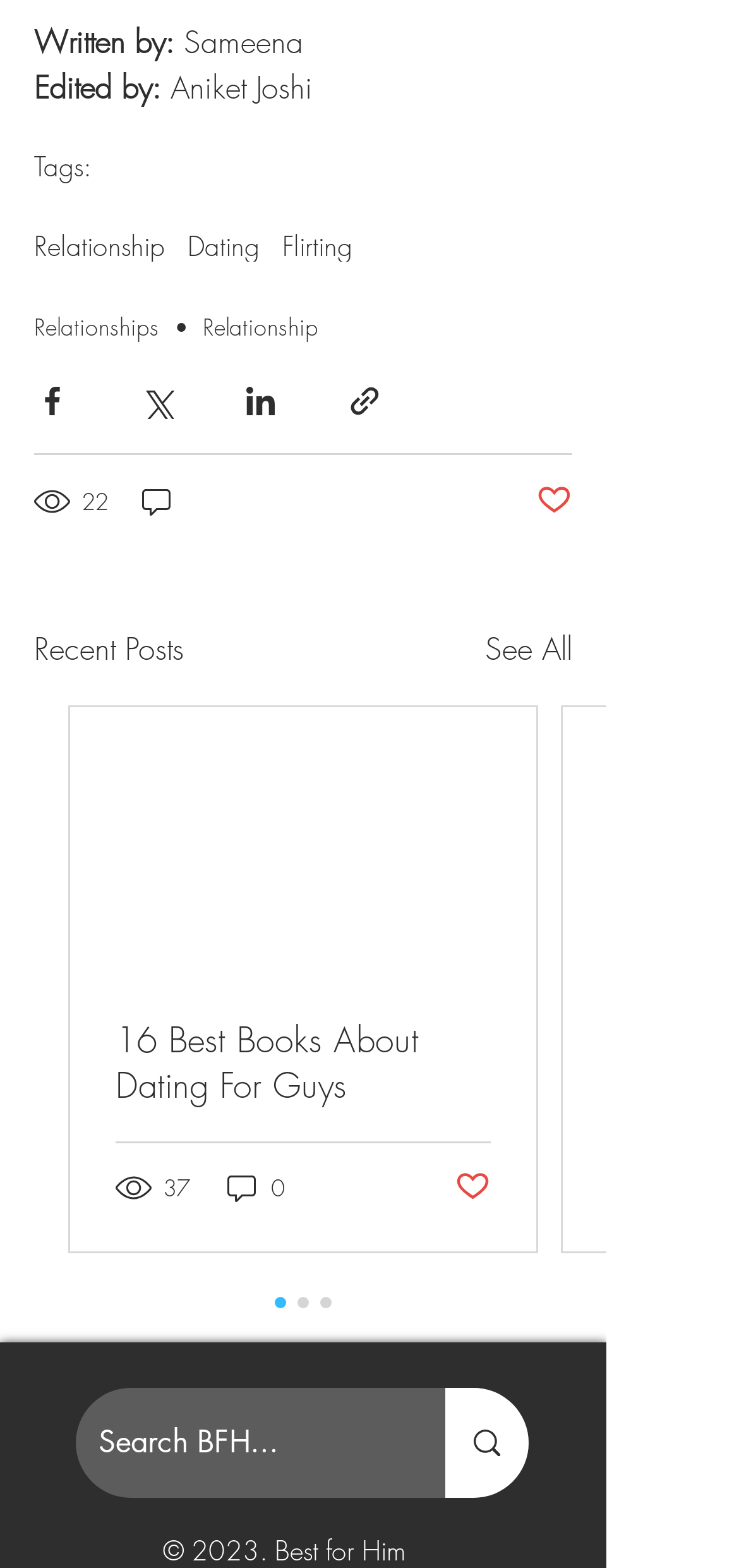Please locate the bounding box coordinates of the element that needs to be clicked to achieve the following instruction: "Search for a topic". The coordinates should be four float numbers between 0 and 1, i.e., [left, top, right, bottom].

[0.133, 0.885, 0.504, 0.955]